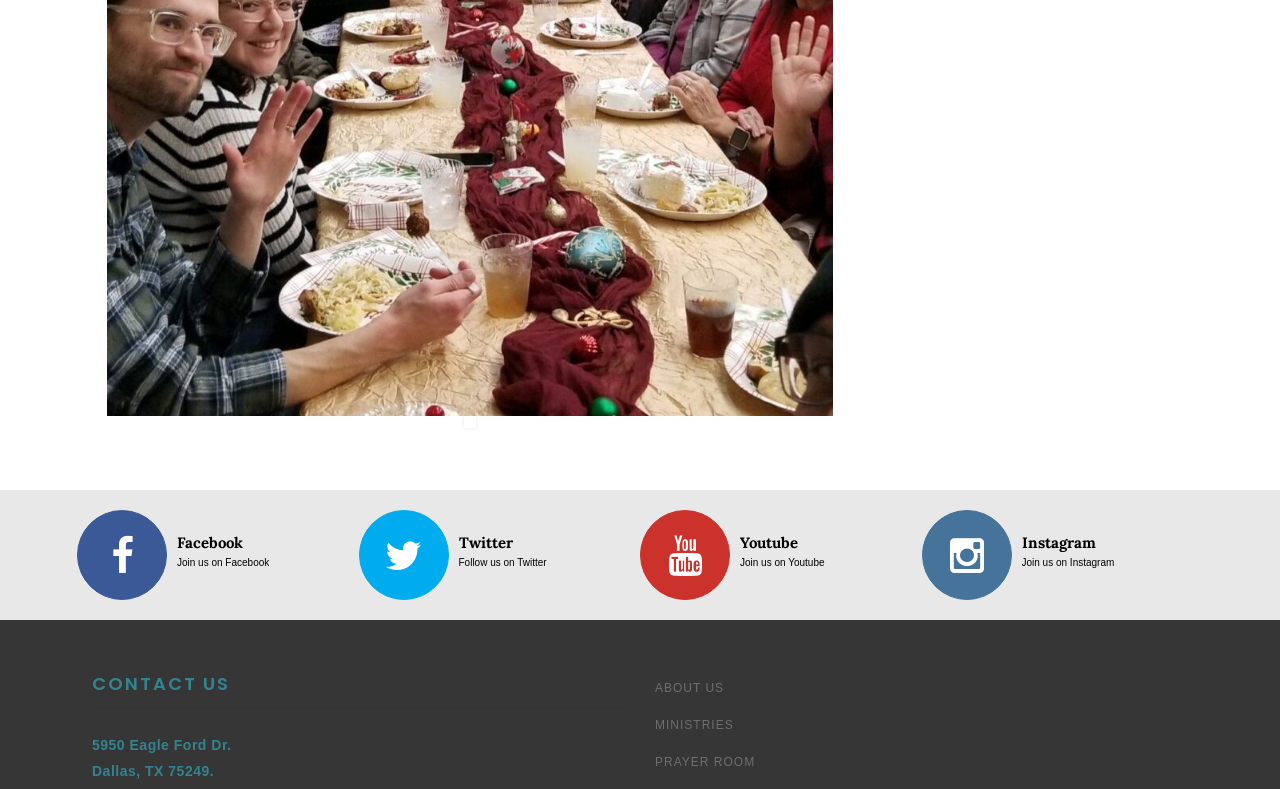How many links are there under the CONTACT US section?
Provide a one-word or short-phrase answer based on the image.

6